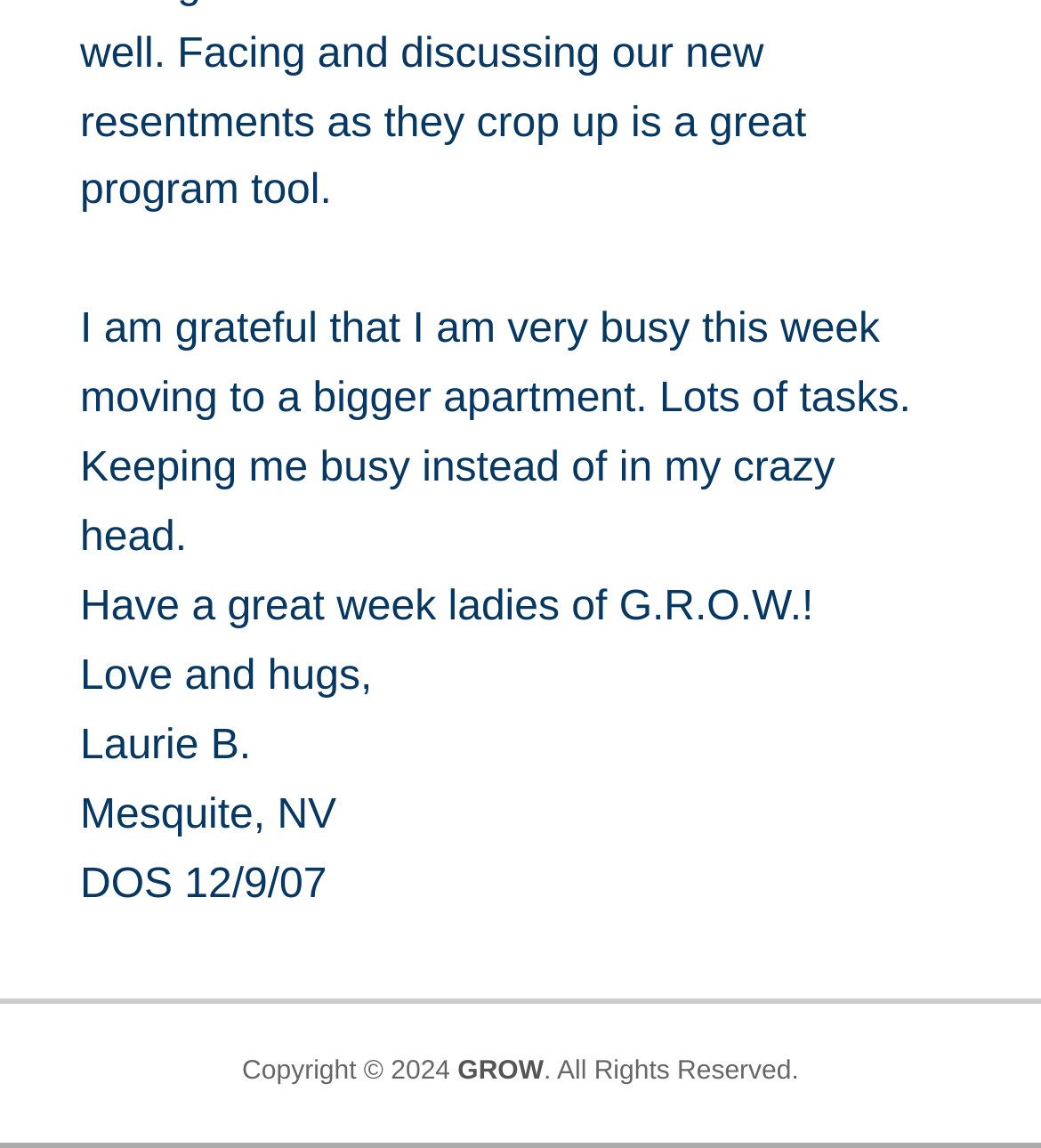Examine the image and give a thorough answer to the following question:
What is the tone of the message?

The tone of the message is positive and upbeat, based on the text 'I am grateful that I am very busy this week... Keeping me busy instead of in my crazy head.' which expresses gratitude and a sense of accomplishment.